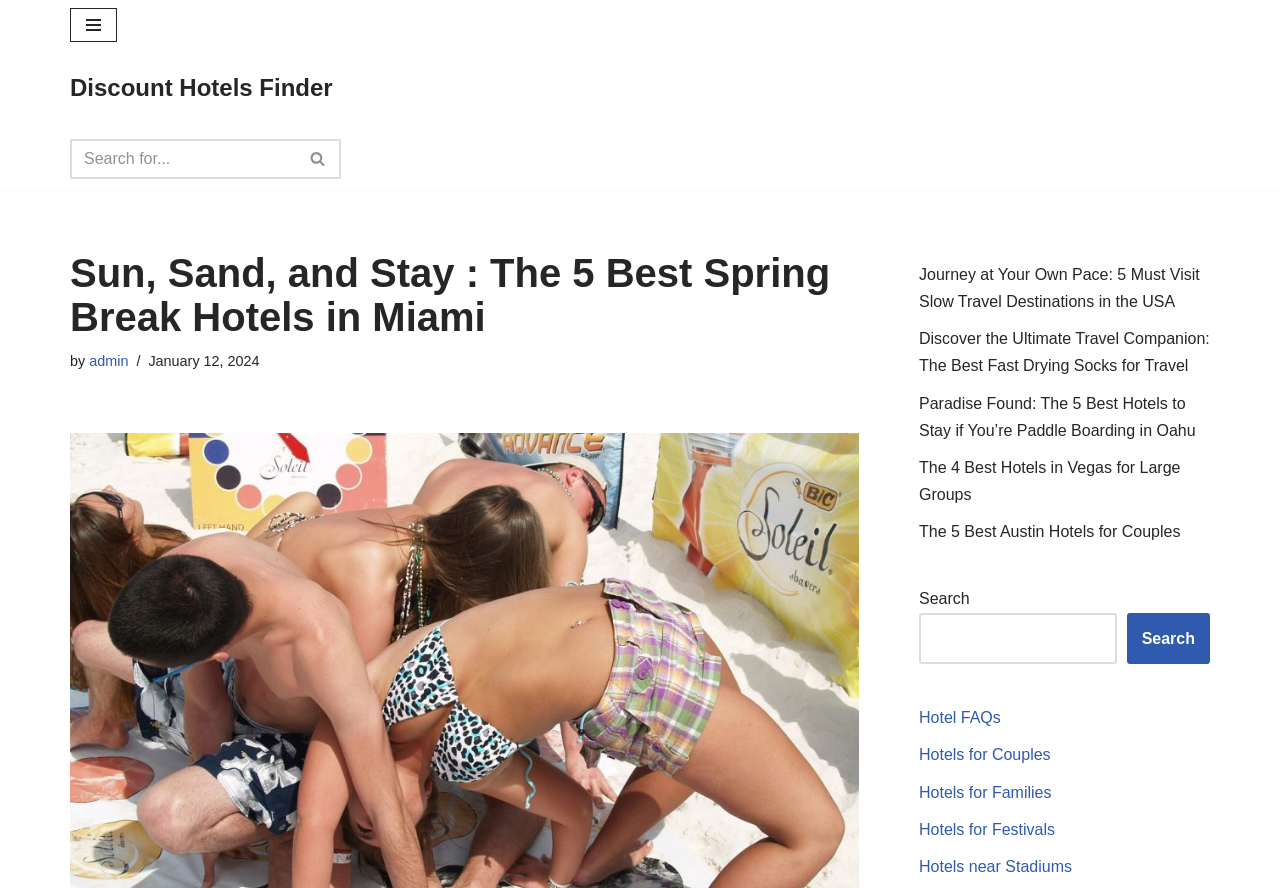Answer this question using a single word or a brief phrase:
What is the date of the latest article on this webpage?

January 12, 2024